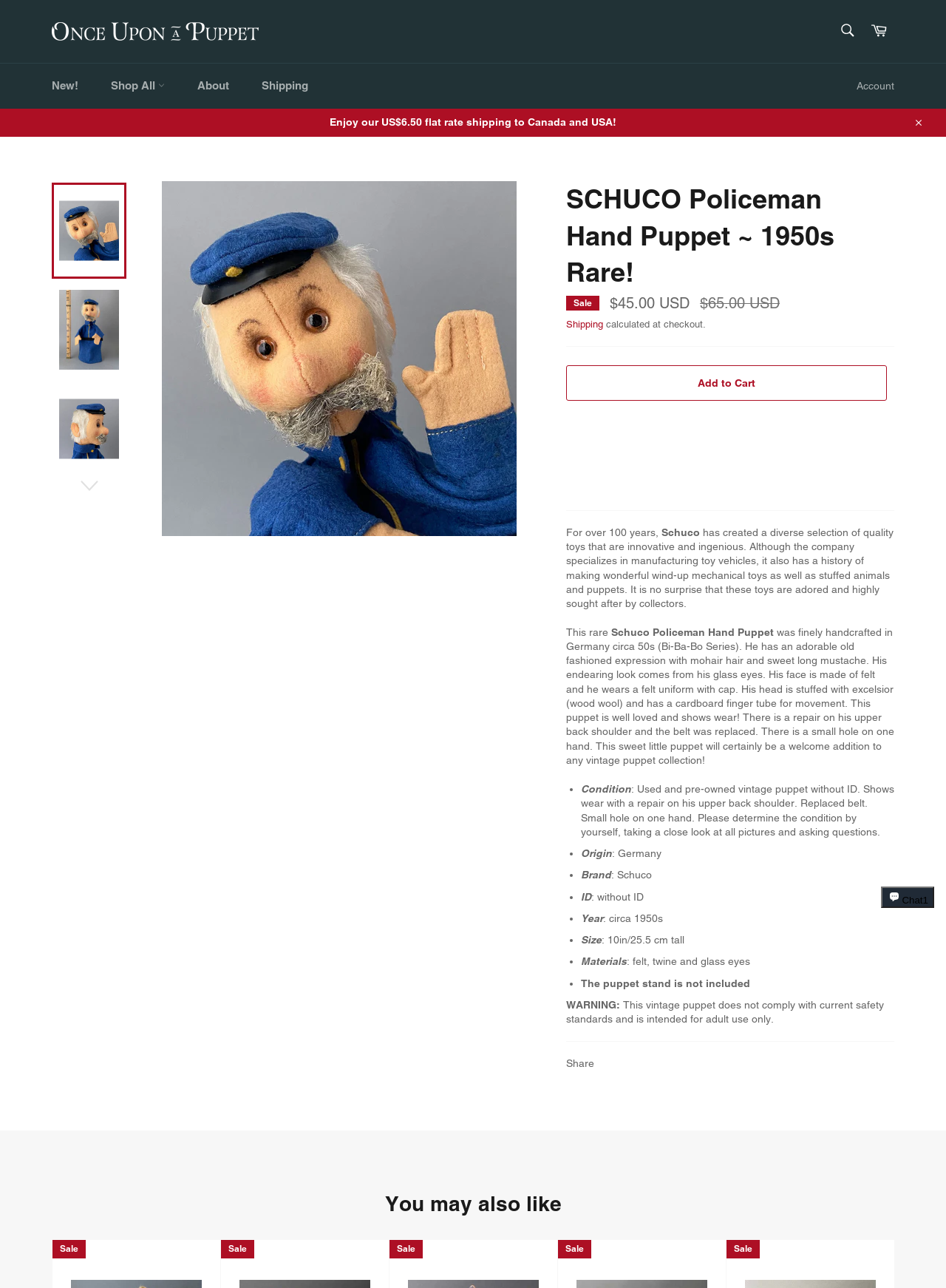Identify the bounding box coordinates for the UI element mentioned here: "alt="Once Upon A Puppet"". Provide the coordinates as four float values between 0 and 1, i.e., [left, top, right, bottom].

[0.055, 0.017, 0.273, 0.032]